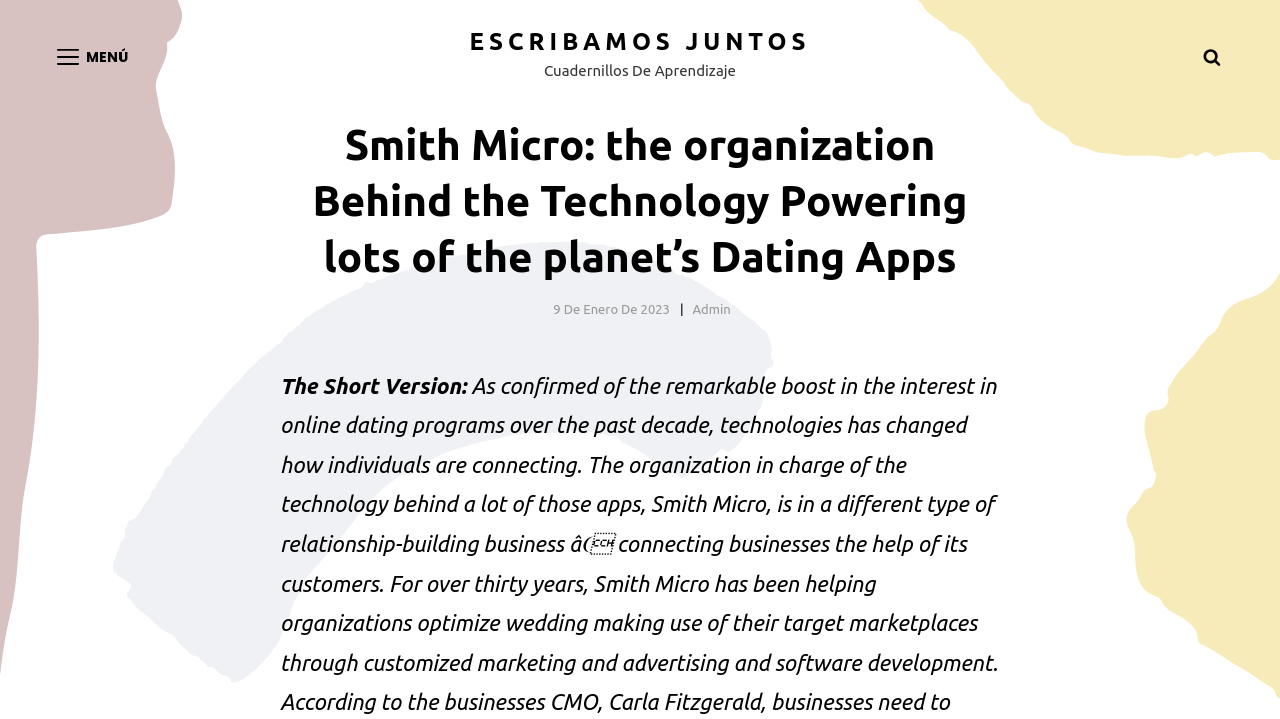With reference to the screenshot, provide a detailed response to the question below:
What is the name of the organization?

I determined the answer by looking at the header of the webpage, which contains the text 'Smith Micro: the organization Behind the Technology Powering lots of the planet’s Dating Apps'. This suggests that Smith Micro is the name of the organization.